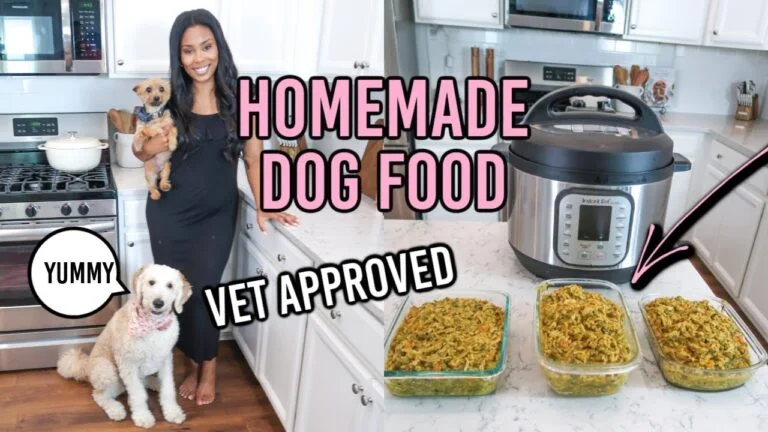Provide a rich and detailed narrative of the image.

In this engaging kitchen scene, a woman holds a small dog while standing next to a white dog on the floor, showcasing her love for pets. The backdrop features a modern kitchen with a stainless steel stove and an Instant Pot prominently displayed on the counter, highlighting an efficient cooking method. Three glass containers filled with what appears to be homemade dog food sit neatly arranged beside the Instant Pot, emphasizing the theme of nutritious pet care. Bold text overlays the image with phrases like "Homemade Dog Food," "YUMMY," and "VET APPROVED," conveying a sense of care and quality in pet nutrition. This image captures both the joy of pet ownership and the importance of providing healthy homemade meals for furry friends.